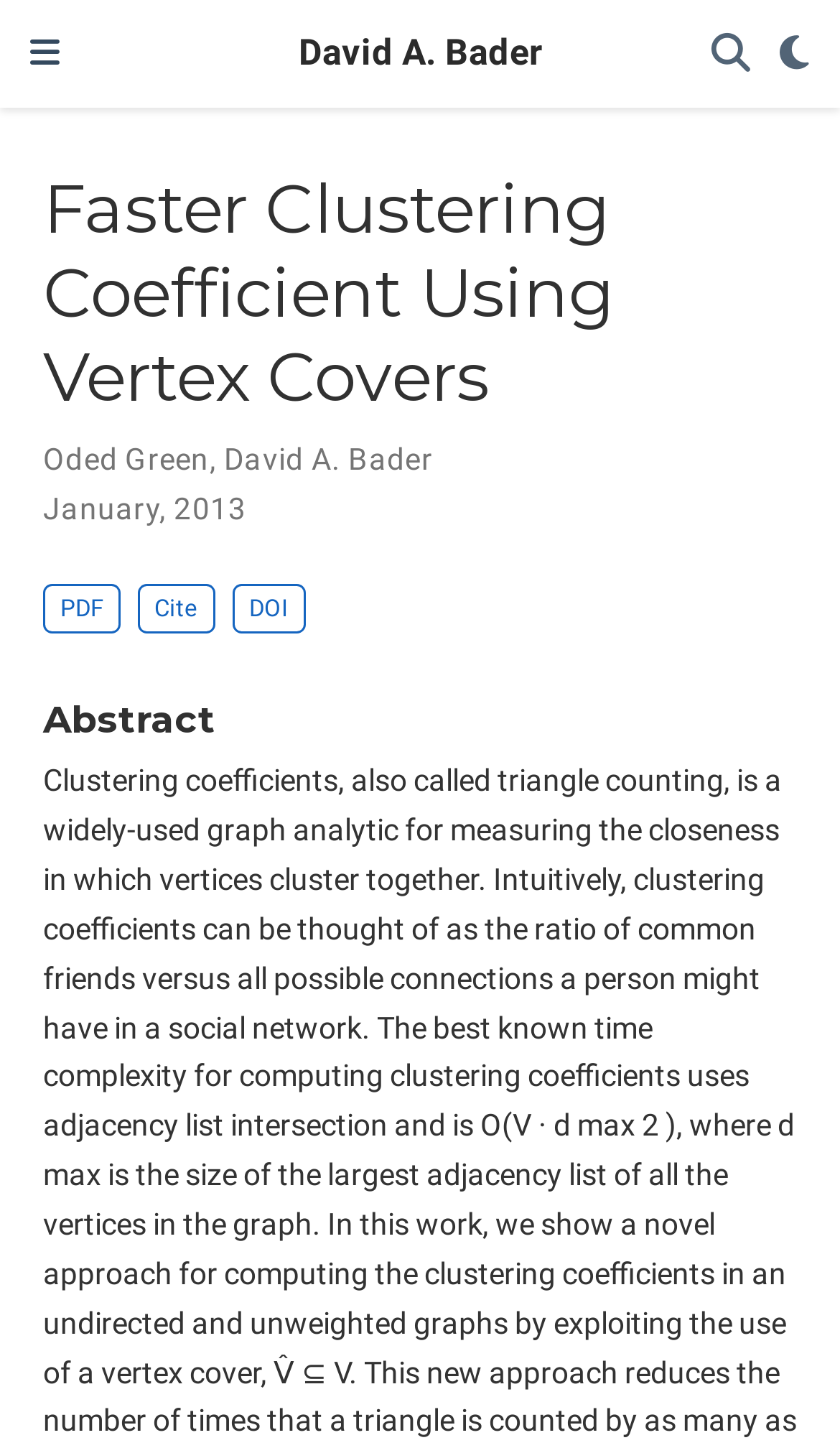Answer the question in a single word or phrase:
What is the format of the downloadable file?

PDF